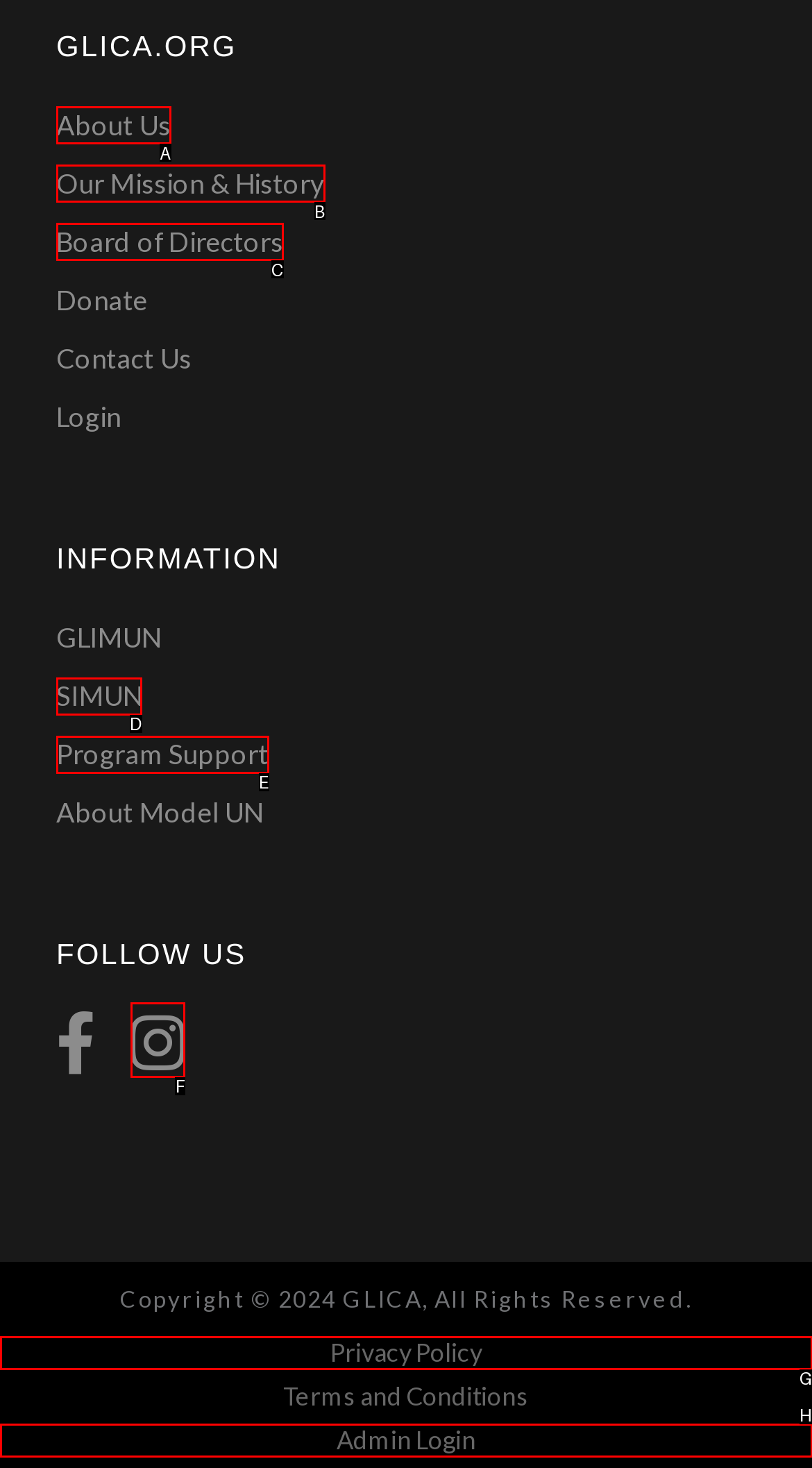Please indicate which HTML element to click in order to fulfill the following task: follow on facebook Respond with the letter of the chosen option.

F